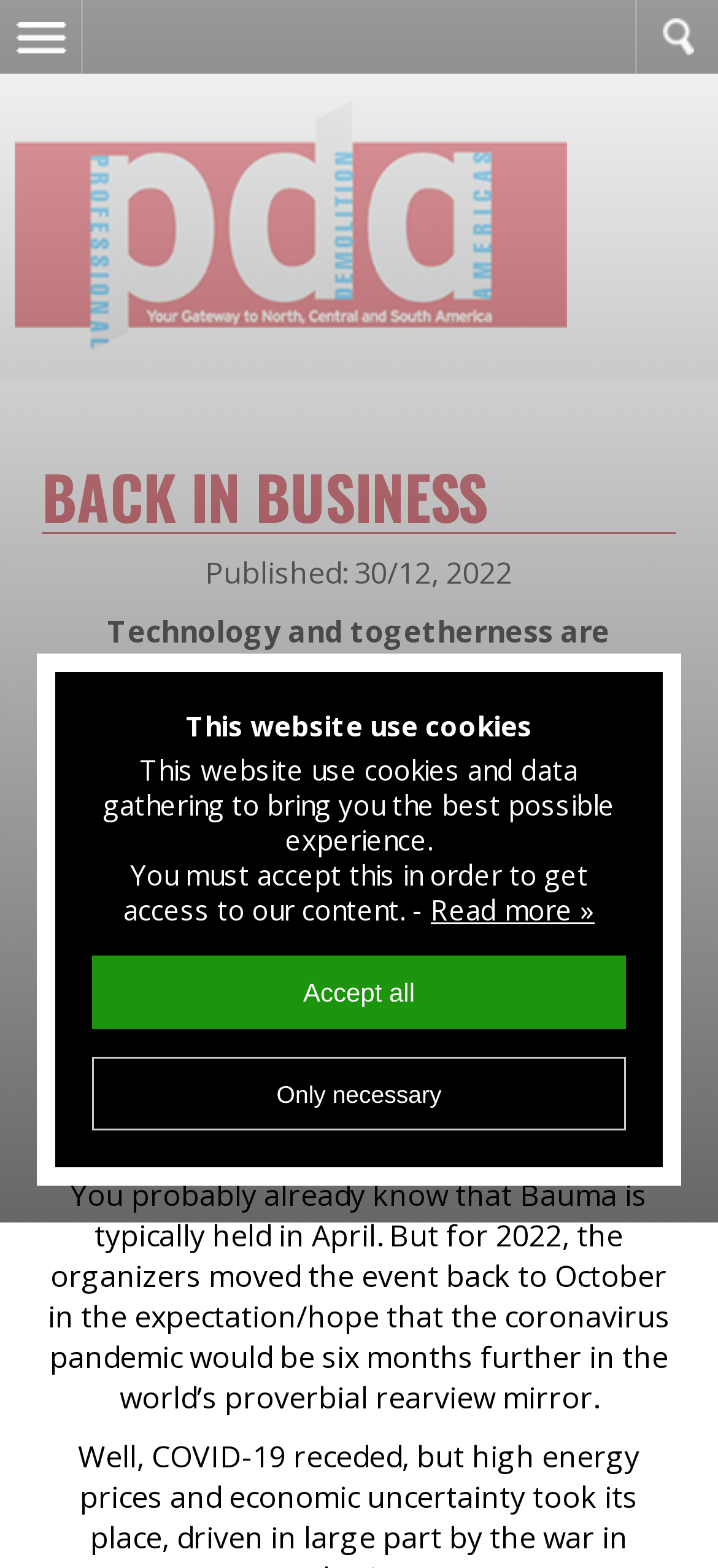Identify the bounding box coordinates for the UI element described as: "alt="PD Americas" title="PD Americas"".

[0.02, 0.065, 0.98, 0.224]